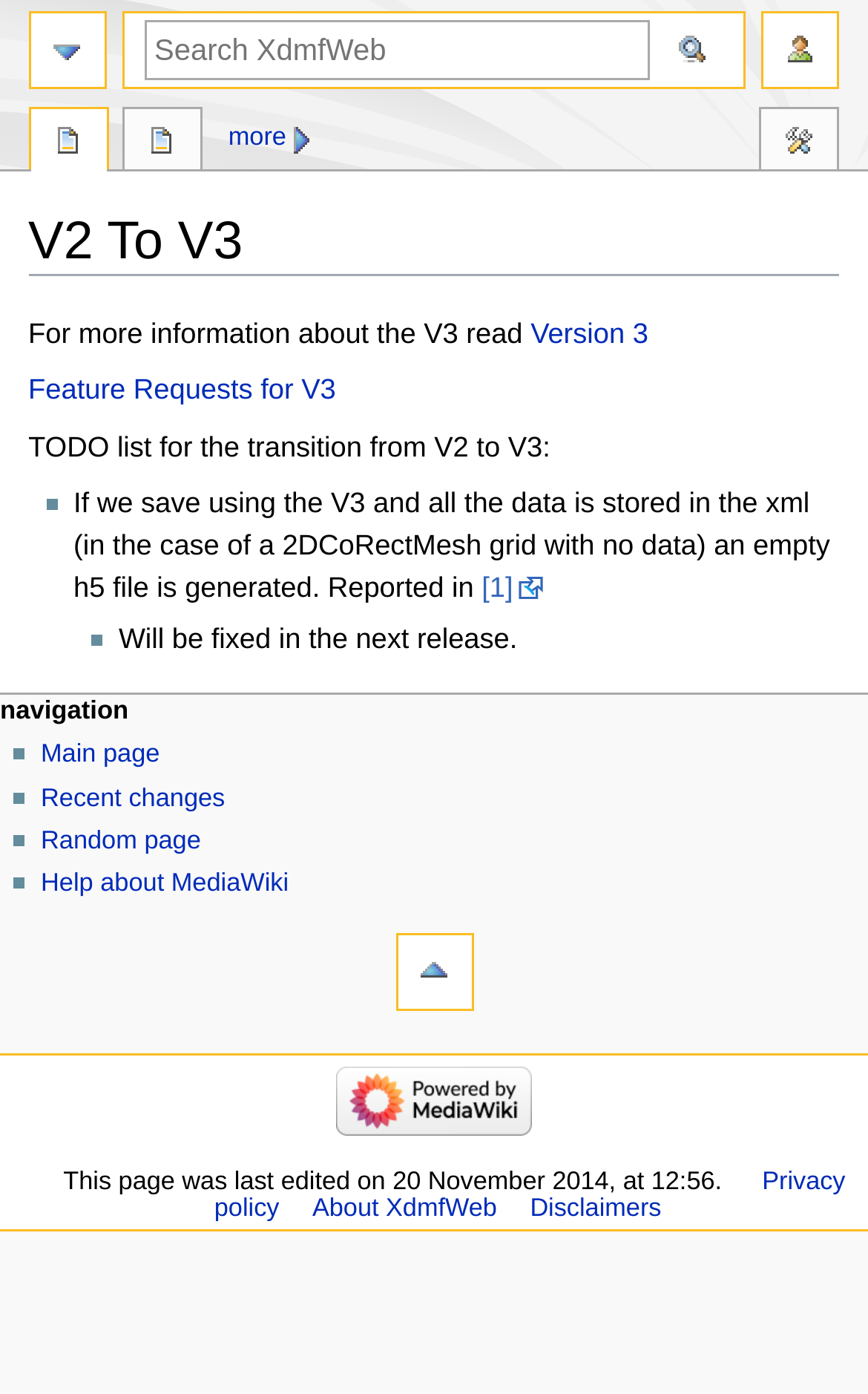Determine the bounding box coordinates for the area you should click to complete the following instruction: "Go to Main page".

[0.047, 0.533, 0.184, 0.552]